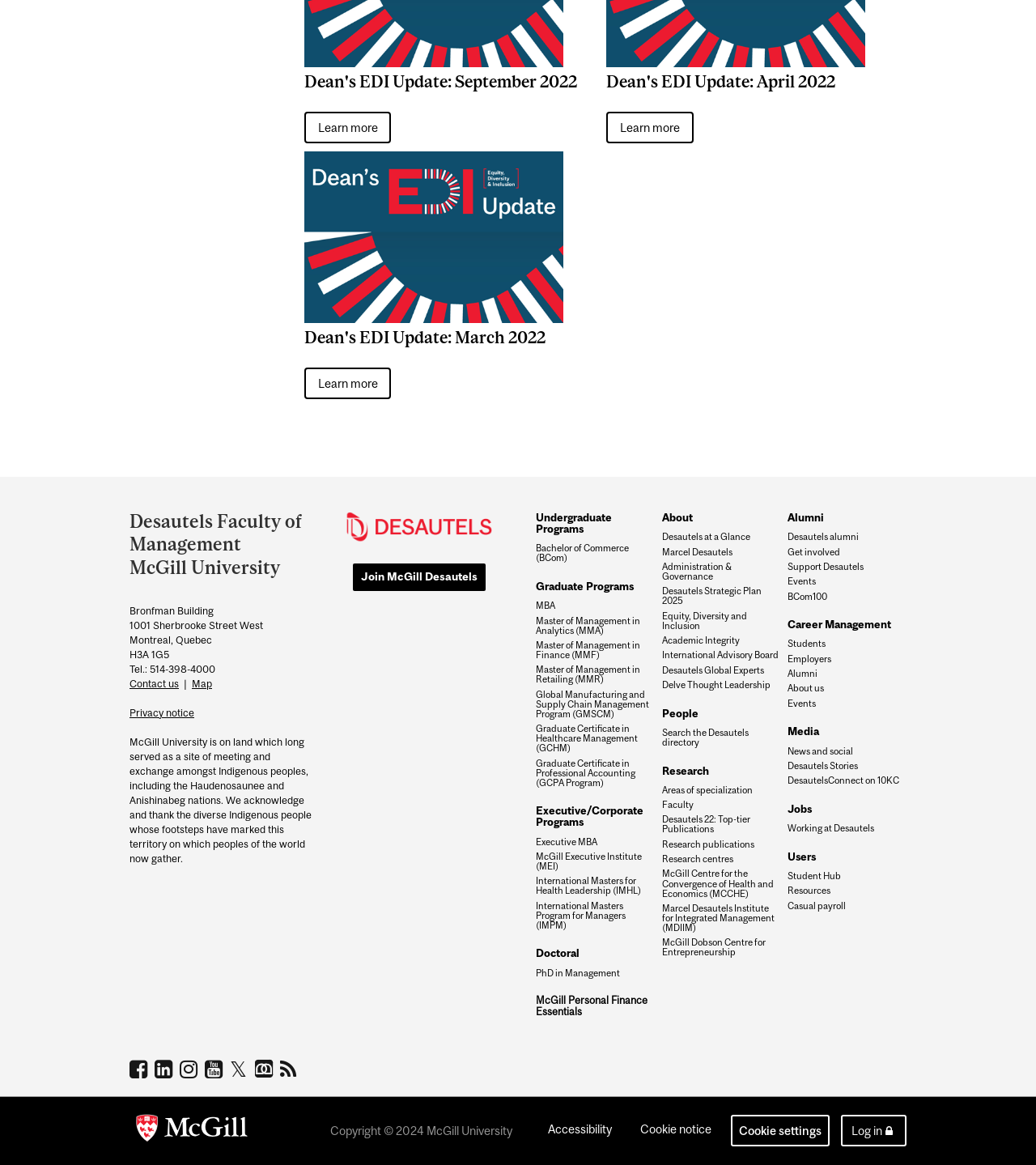What is the name of the building where the faculty is located?
Analyze the image and provide a thorough answer to the question.

I found the answer by looking at the static text 'Bronfman Building' which is located above the address of the faculty, indicating that it is the name of the building where the faculty is located.